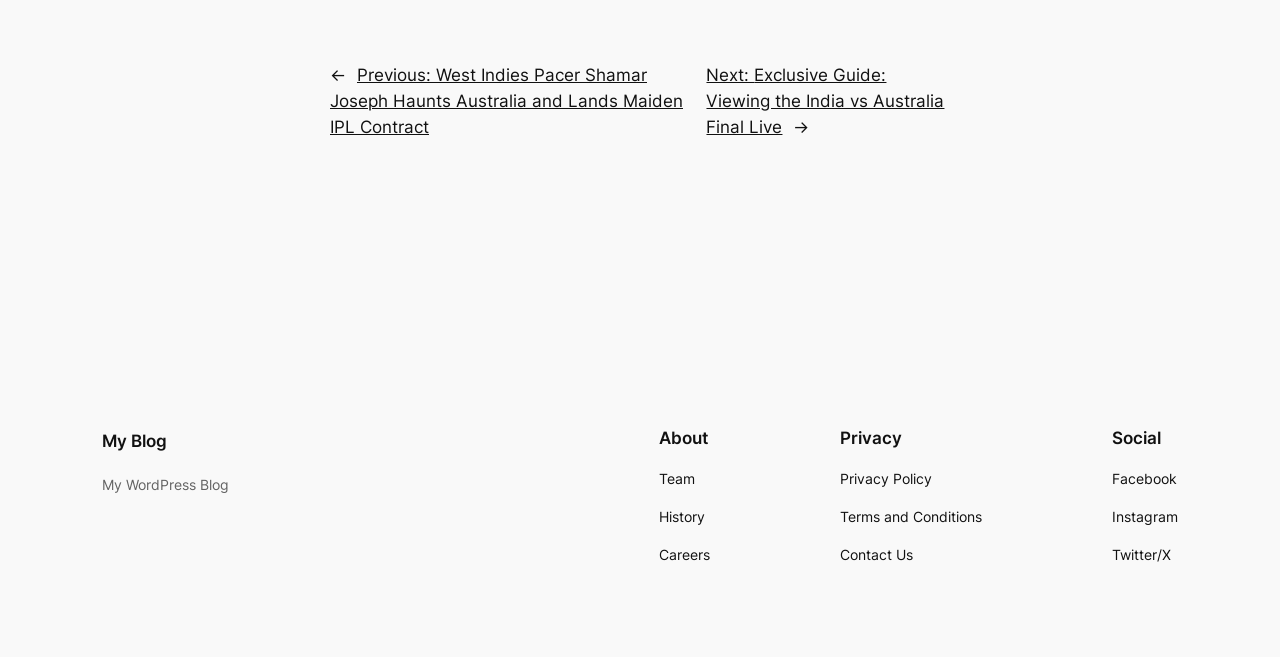Identify the bounding box coordinates of the area you need to click to perform the following instruction: "Go to my blog".

[0.08, 0.657, 0.131, 0.687]